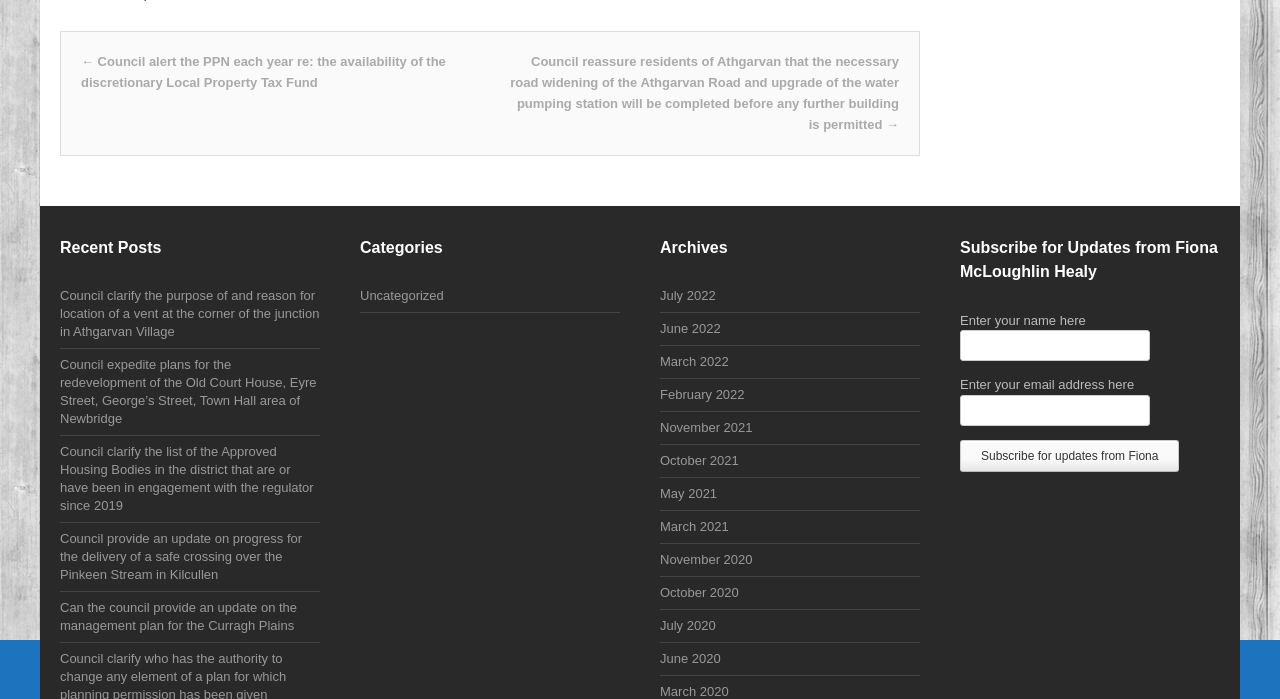Bounding box coordinates are given in the format (top-left x, top-left y, bottom-right x, bottom-right y). All values should be floating point numbers between 0 and 1. Provide the bounding box coordinate for the UI element described as: Uncategorized

[0.281, 0.4, 0.484, 0.446]